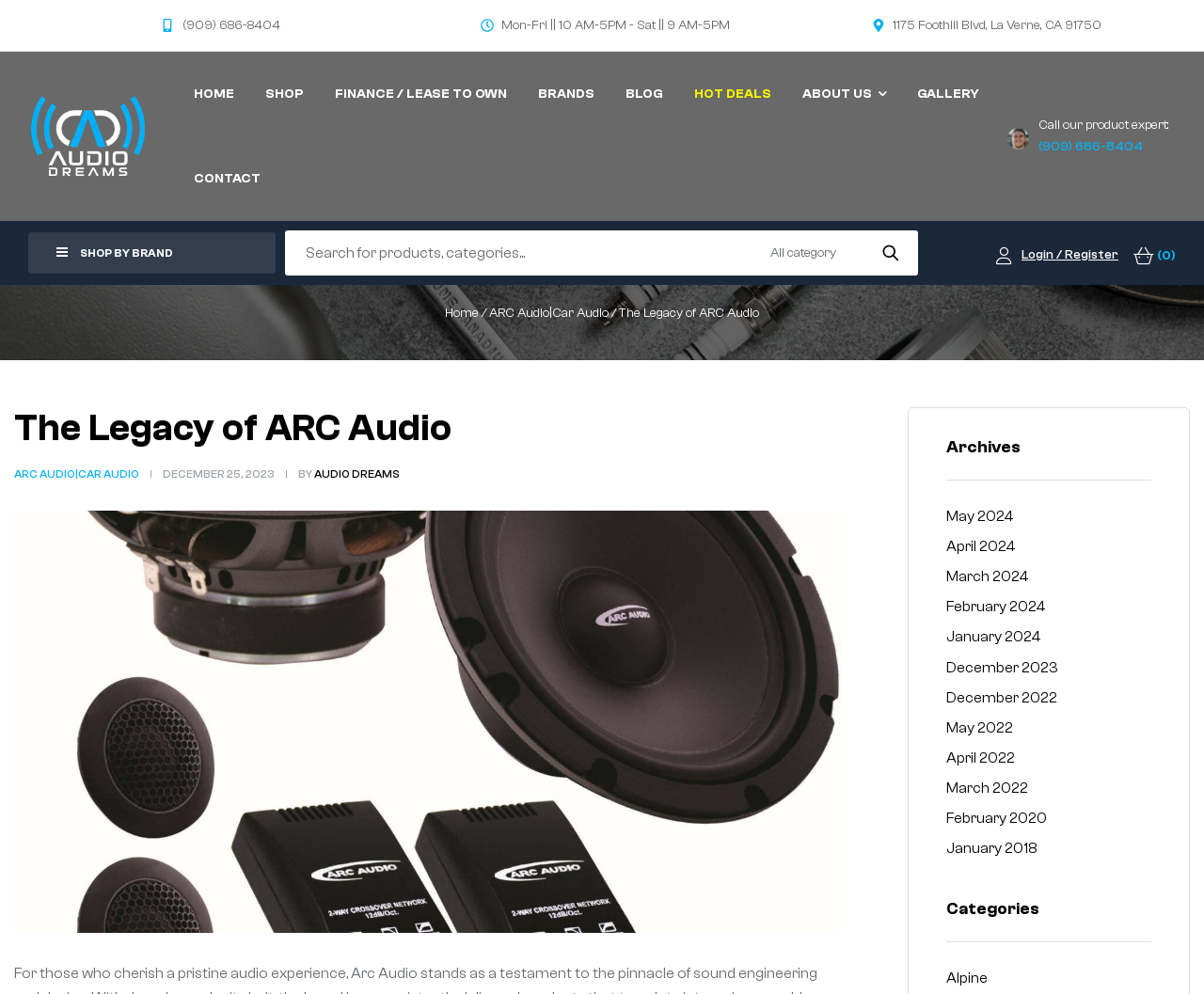Find the bounding box coordinates for the area you need to click to carry out the instruction: "Visit the home page". The coordinates should be four float numbers between 0 and 1, indicated as [left, top, right, bottom].

[0.149, 0.052, 0.207, 0.137]